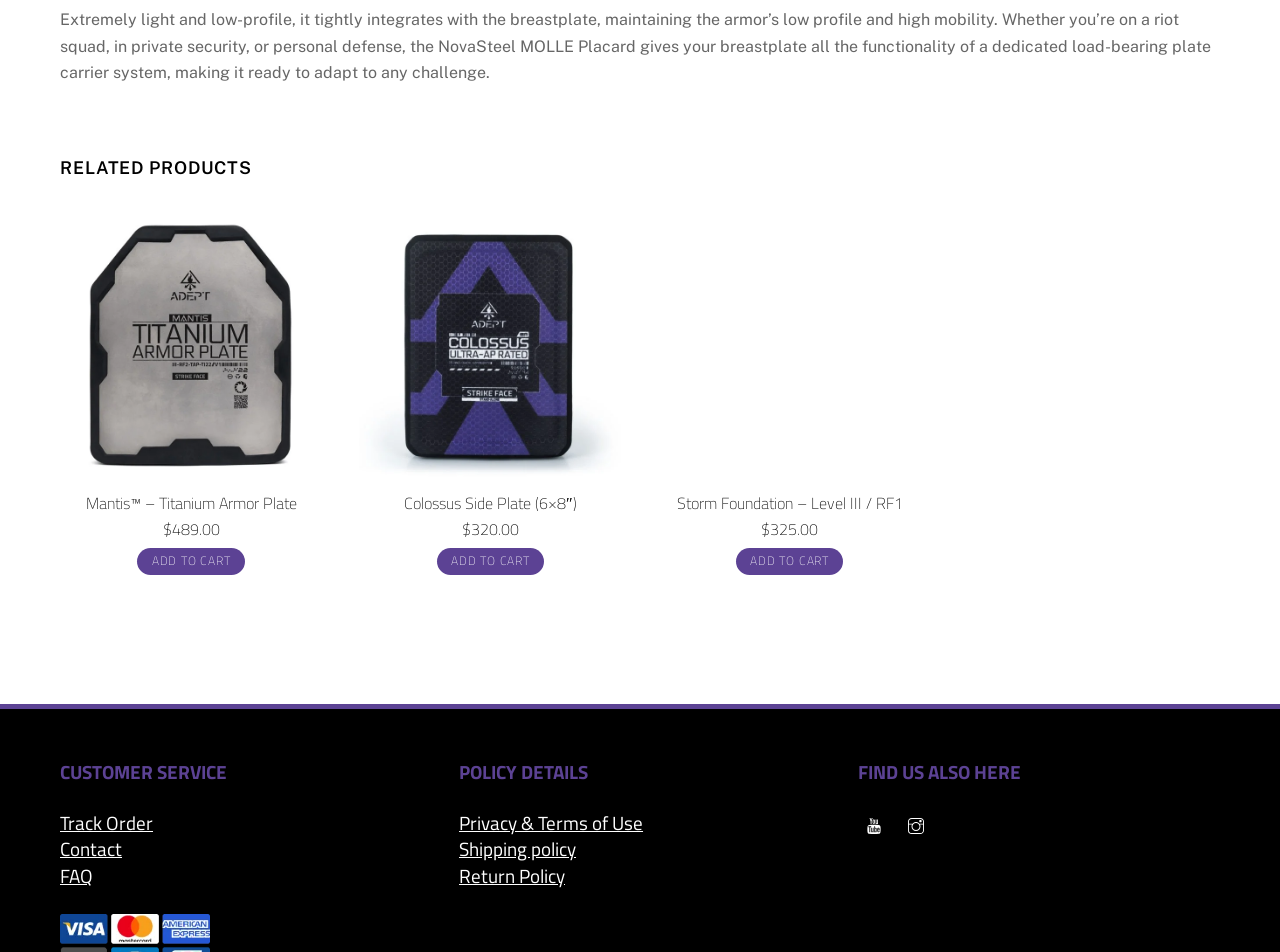Identify the bounding box coordinates for the region of the element that should be clicked to carry out the instruction: "Add Mantis - Titanium Armor Plate to cart". The bounding box coordinates should be four float numbers between 0 and 1, i.e., [left, top, right, bottom].

[0.107, 0.576, 0.191, 0.604]